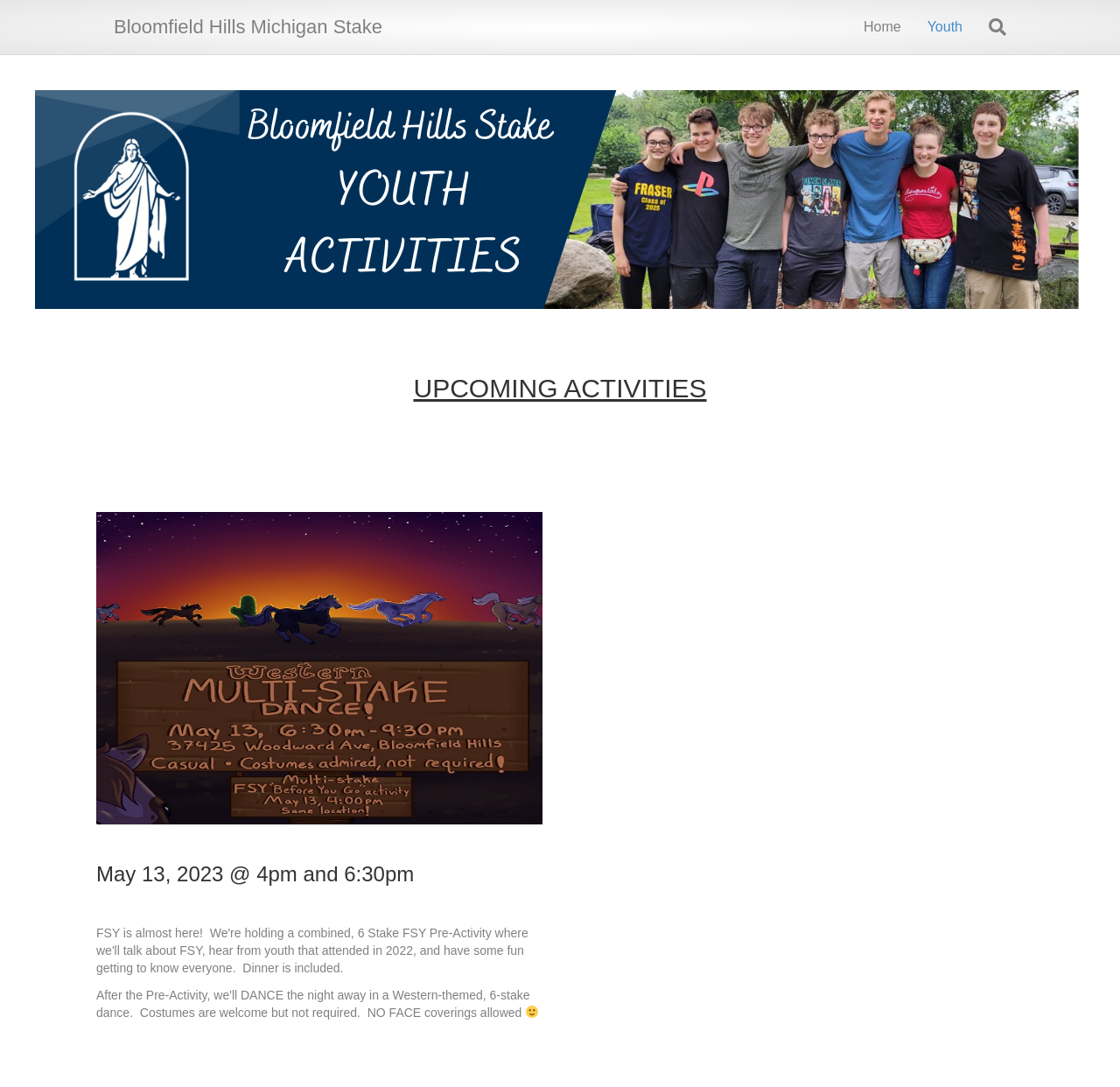Identify the bounding box for the given UI element using the description provided. Coordinates should be in the format (top-left x, top-left y, bottom-right x, bottom-right y) and must be between 0 and 1. Here is the description: Bloomfield Hills Michigan Stake

[0.102, 0.012, 0.355, 0.038]